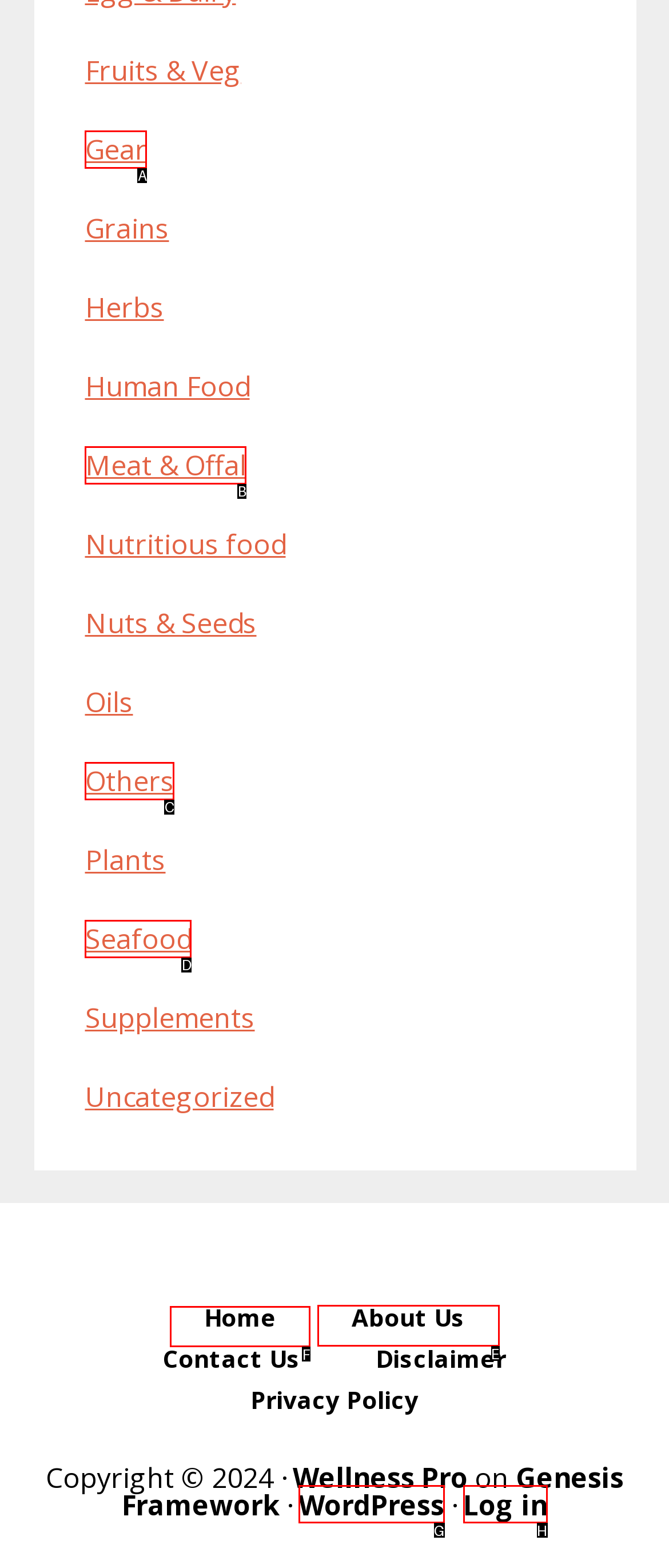Identify the HTML element to click to fulfill this task: Go to Home
Answer with the letter from the given choices.

F